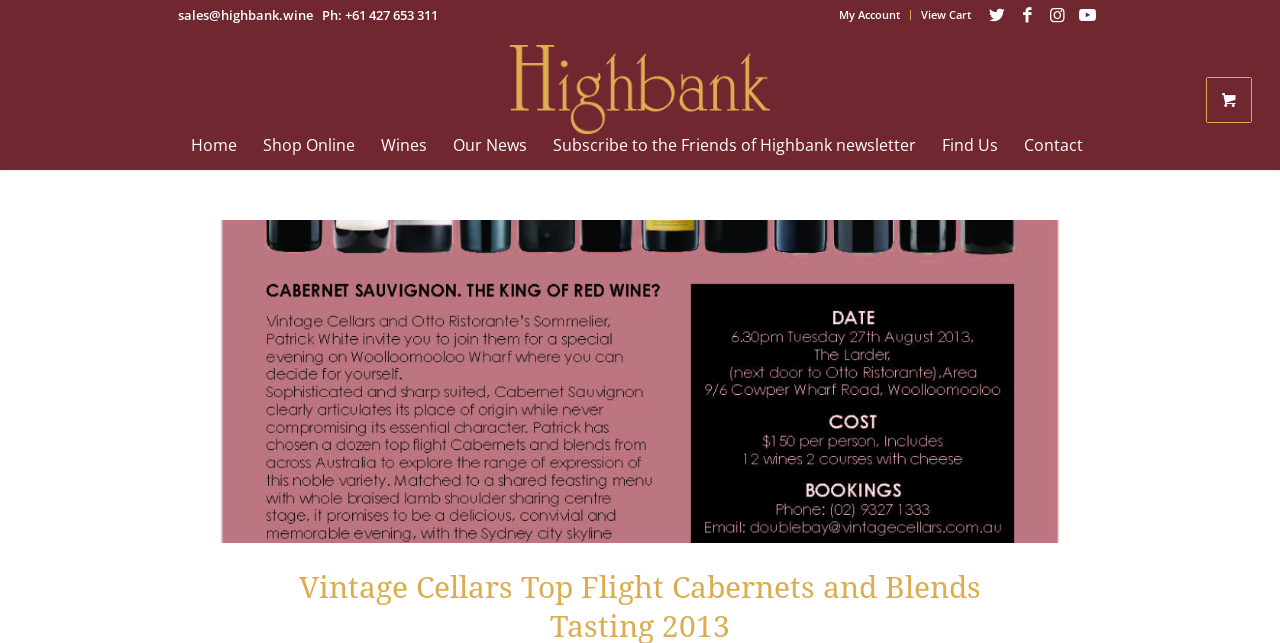Please determine the bounding box coordinates of the clickable area required to carry out the following instruction: "View Twitter page". The coordinates must be four float numbers between 0 and 1, represented as [left, top, right, bottom].

[0.767, 0.0, 0.791, 0.047]